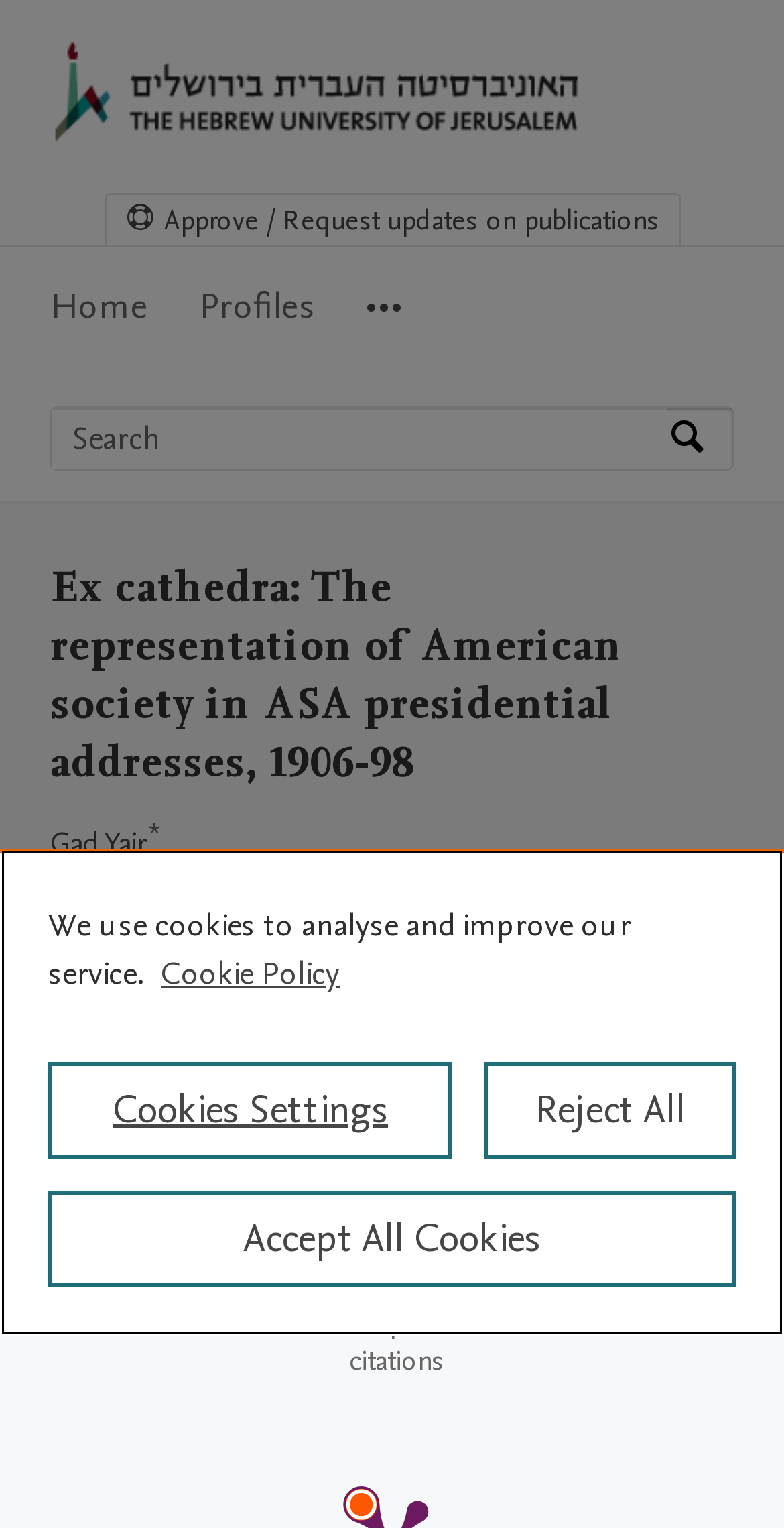Describe the entire webpage, focusing on both content and design.

The webpage is about a research article titled "Ex cathedra: The representation of American society in ASA presidential addresses, 1906-98" from The Hebrew University of Jerusalem. At the top left corner, there is a logo of The Hebrew University of Jerusalem. Below the logo, there are three "Skip to" links: "Skip to main navigation", "Skip to search", and "Skip to main content". 

To the right of the logo, there is a main navigation menu with three menu items: "Home", "Profiles", and "More navigation options". Below the navigation menu, there is a search bar with a label "Search by expertise, name or affiliation" and a search button.

The main content of the webpage is divided into two sections. The top section has a heading with the title of the article, followed by the author's name, "Gad Yair", and a corresponding author indicator. Below the author's name, there is information about the department and research output, including the type of contribution and the journal.

The bottom section has a cookie banner with a privacy alert dialog. The dialog has a message about using cookies to analyze and improve the service, a link to more information about privacy, and three buttons: "Cookies Settings", "Reject All", and "Accept All Cookies".